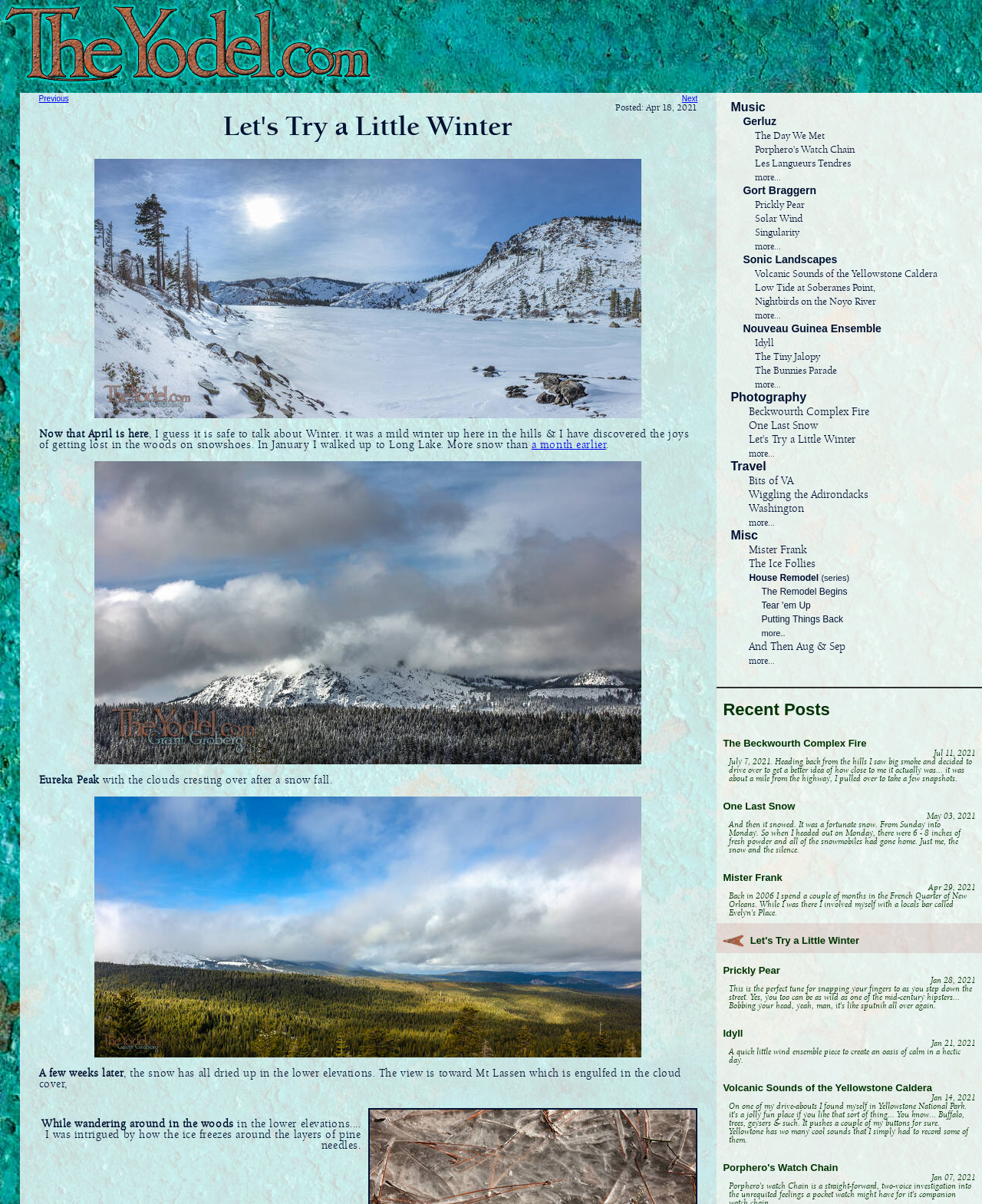Reply to the question with a single word or phrase:
How many images are there on this webpage?

7